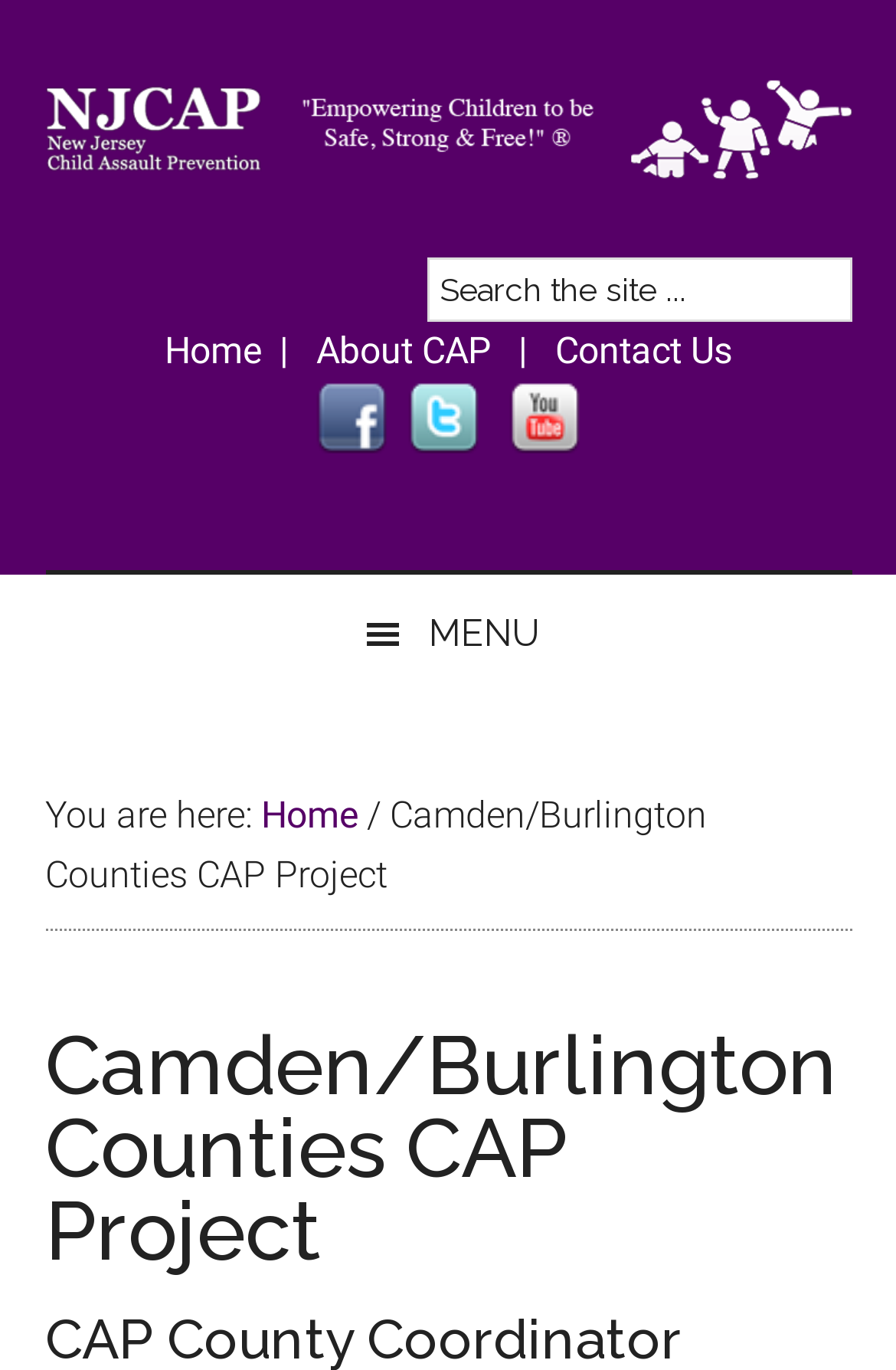Give an in-depth explanation of the webpage layout and content.

The webpage is about the Camden/Burlington Counties CAP Project, a New Jersey Child Assault Prevention program. At the top left corner, there is a link to skip to main content, secondary menu, primary sidebar, and footer. Below these links, there is a large logo of NJCAP, accompanied by the text "New Jersey Child Assault Prevention".

On the top right side, there is a search bar with a search button and a placeholder text "Search the site...". Next to the search bar, there are links to the home page, about CAP, and contact us, separated by vertical lines.

Below the search bar, there are social media icons for Facebook, Twitter, and YouTube, each with a corresponding image. 

On the left side, there is a menu button with a hamburger icon, which is not expanded by default. When expanded, it shows a breadcrumb navigation menu with links to the home page and the current page, "Camden/Burlington Counties CAP Project".

The main content of the page is headed by a large title "Camden/Burlington Counties CAP Project", which is also the title of the webpage.